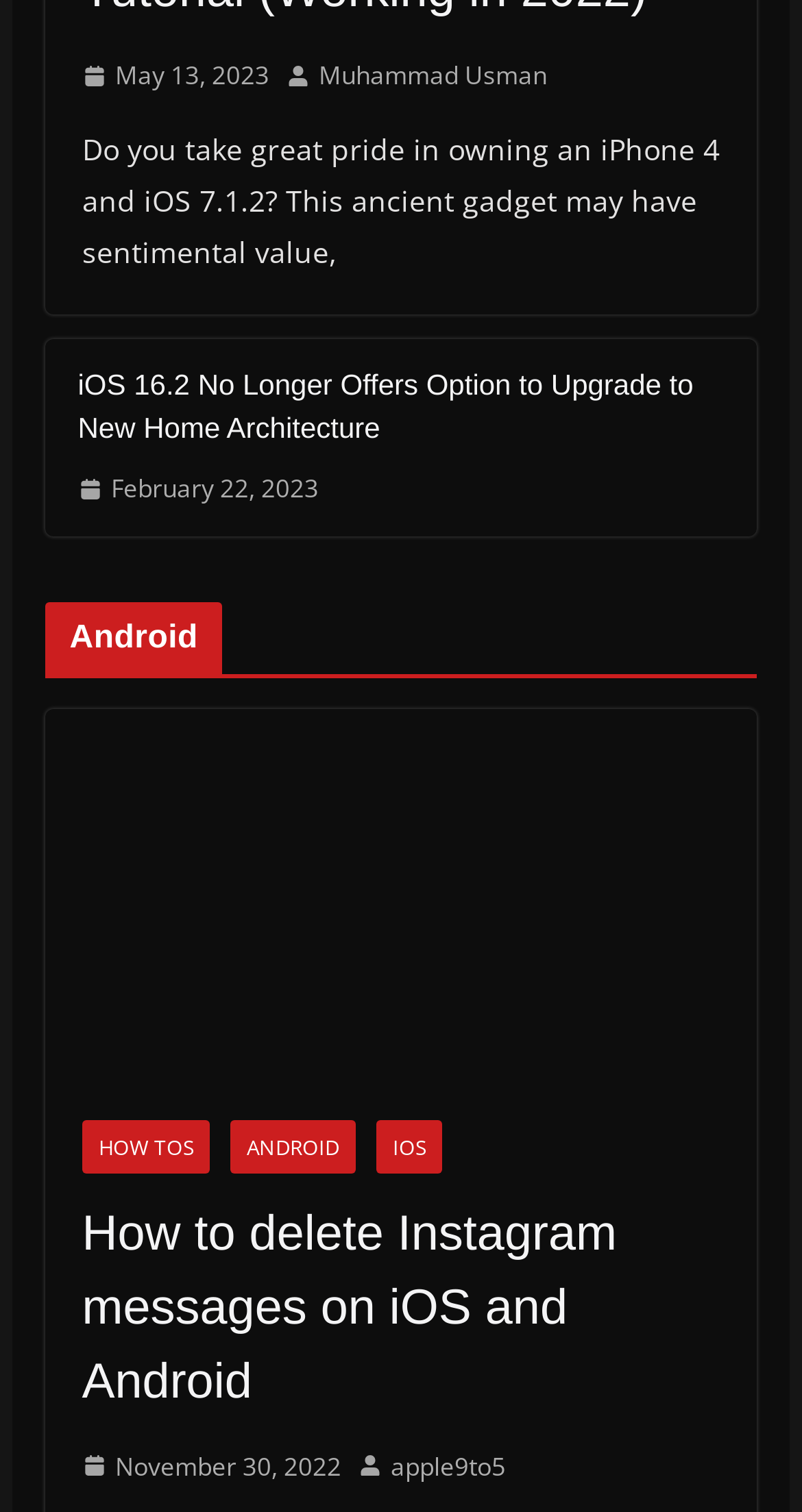Reply to the question with a single word or phrase:
Who is the author of the article 'How to delete Instagram messages on iOS and Android'?

Muhammad Usman